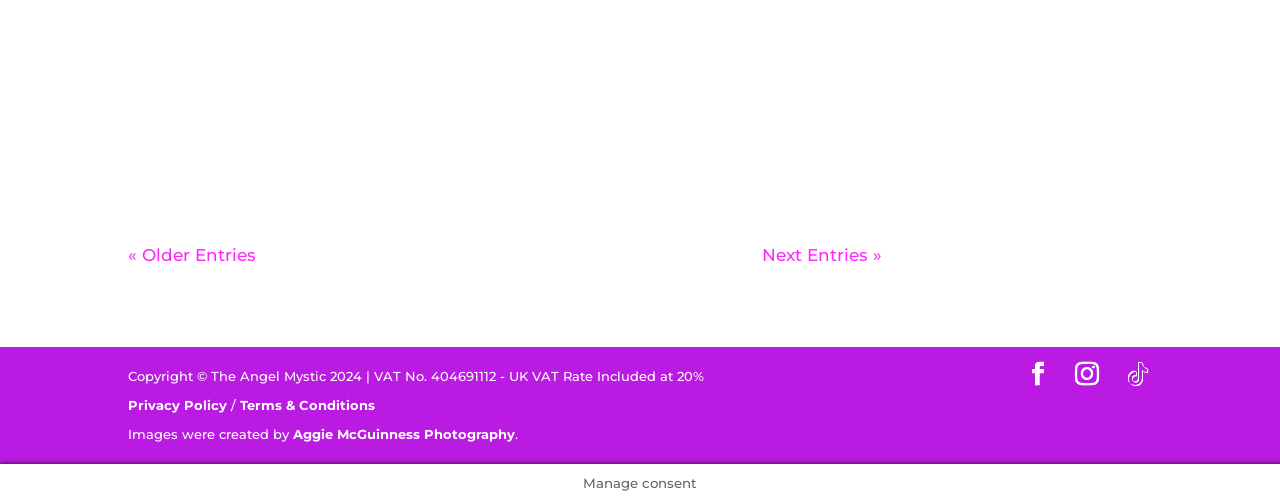Please find the bounding box coordinates of the section that needs to be clicked to achieve this instruction: "View privacy policy".

[0.1, 0.79, 0.177, 0.822]